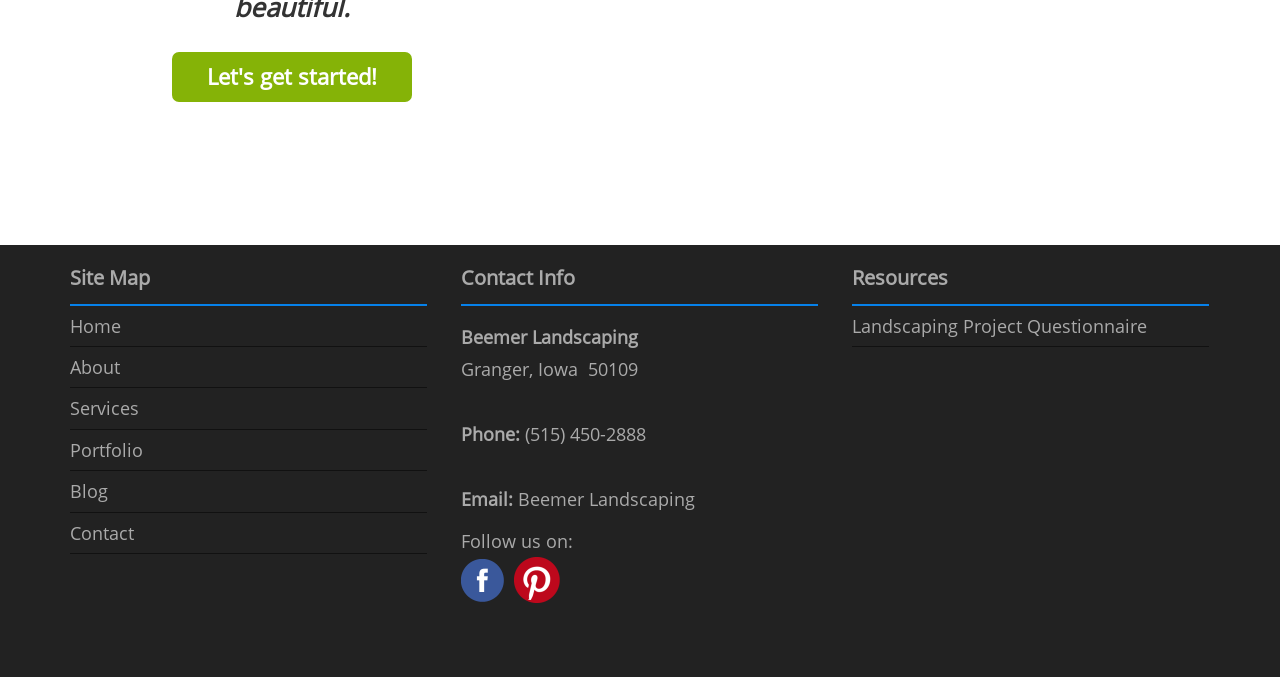What is the zip code of Beemer Landscaping?
Please use the image to deliver a detailed and complete answer.

The zip code can be found in the contact information section, where it is written as 'Granger, Iowa 50109' in a static text element.